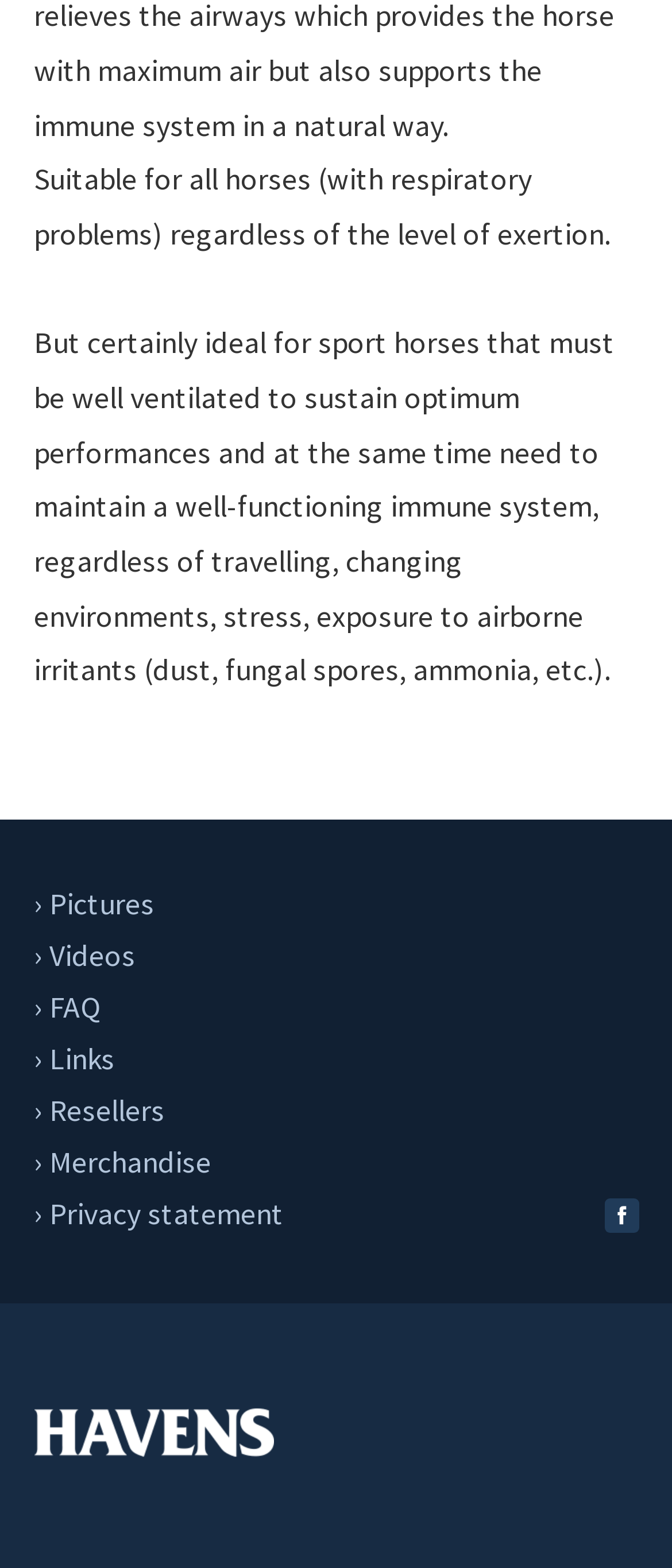Identify the bounding box for the UI element specified in this description: "Privacy statement". The coordinates must be four float numbers between 0 and 1, formatted as [left, top, right, bottom].

[0.05, 0.759, 0.899, 0.791]